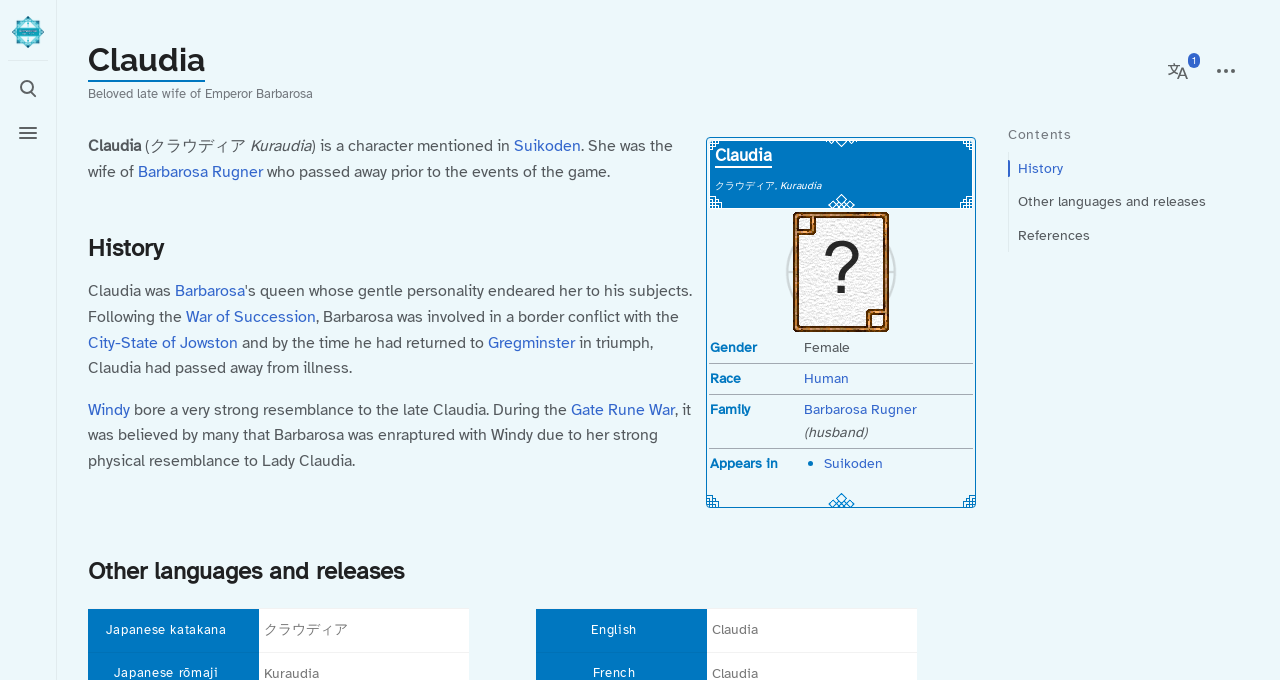Find the bounding box coordinates of the clickable region needed to perform the following instruction: "Read about Claudia's history". The coordinates should be provided as four float numbers between 0 and 1, i.e., [left, top, right, bottom].

[0.069, 0.343, 0.769, 0.387]